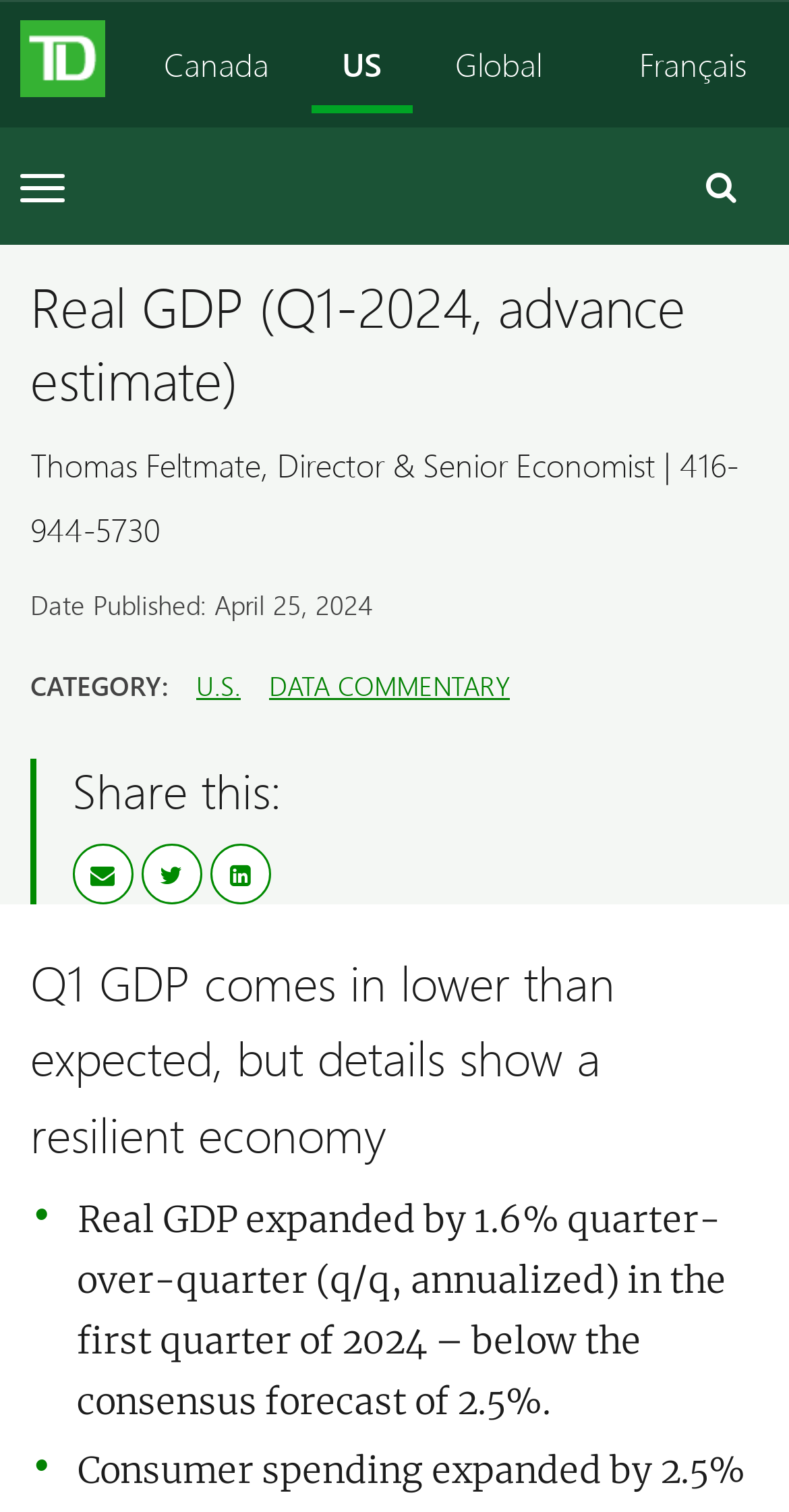Describe the webpage meticulously, covering all significant aspects.

The webpage appears to be an article or report about the real GDP (Gross Domestic Product) for the first quarter of 2024. At the top left, there is a small image of a TD Shield. Below it, there are five links: "Canada", "US", "Global", and "Français", which are likely navigation links to switch between different regions or languages. 

To the right of these links, there is a button to toggle navigation. Above the main content, there is a search link for searching articles. The title of the article, "Real GDP (Q1-2024, advance estimate)", is displayed prominently in the middle of the page. 

Below the title, there is a heading with the author's name and contact information. The date of publication, April 25, 2024, is displayed below the author's information. The category of the article, "U.S. DATA COMMENTARY", is listed below the date. 

The main content of the article starts with a heading "Share this:", followed by three social media sharing buttons. The main article title, "Q1 GDP comes in lower than expected, but details show a resilient economy", is displayed below the sharing buttons. The article text begins below the main title, describing the real GDP expansion in the first quarter of 2024.